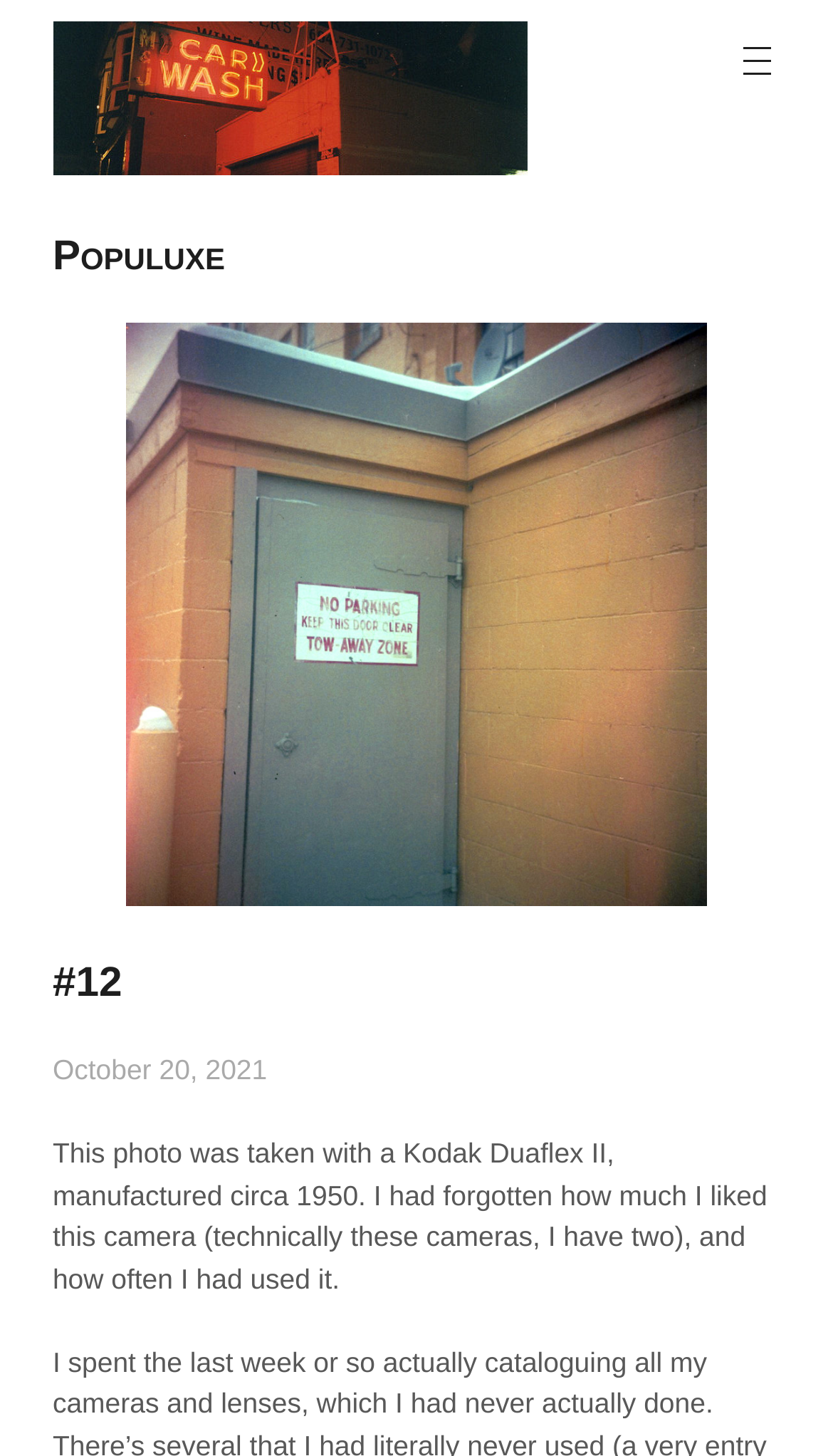Determine the bounding box of the UI element mentioned here: "Primary Menu". The coordinates must be in the format [left, top, right, bottom] with values ranging from 0 to 1.

[0.887, 0.029, 0.937, 0.057]